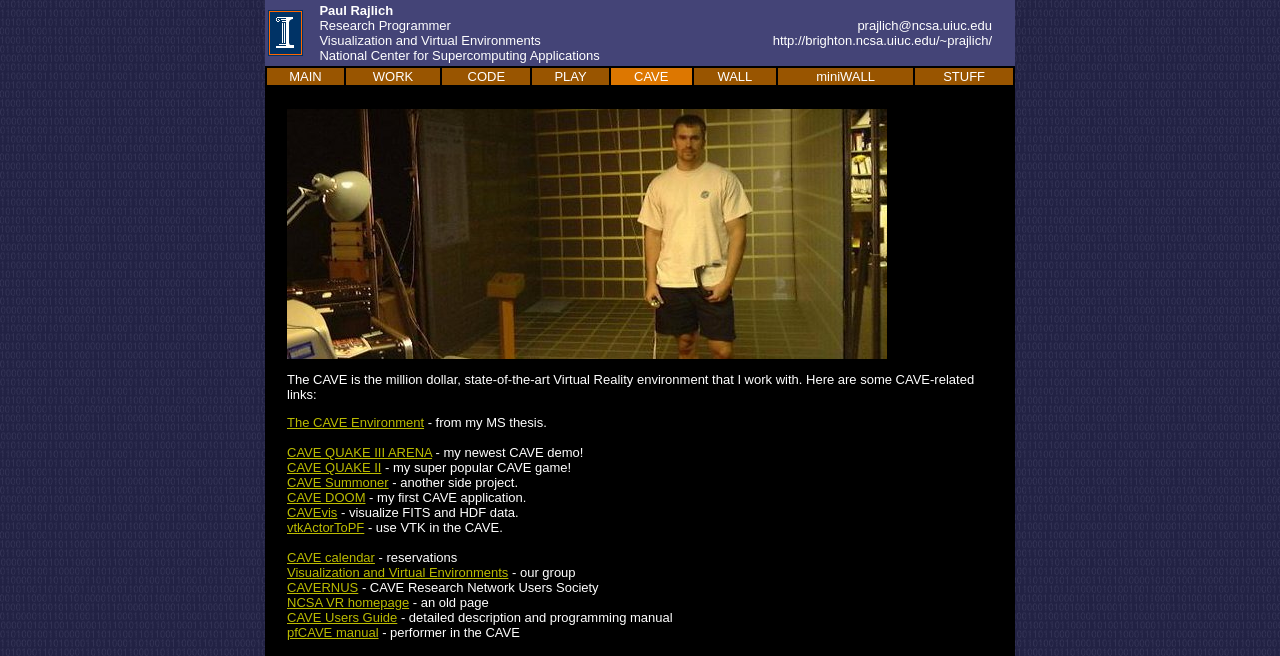Please give a succinct answer to the question in one word or phrase:
What is the organization Paul Rajlich is affiliated with?

National Center for Supercomputing Applications